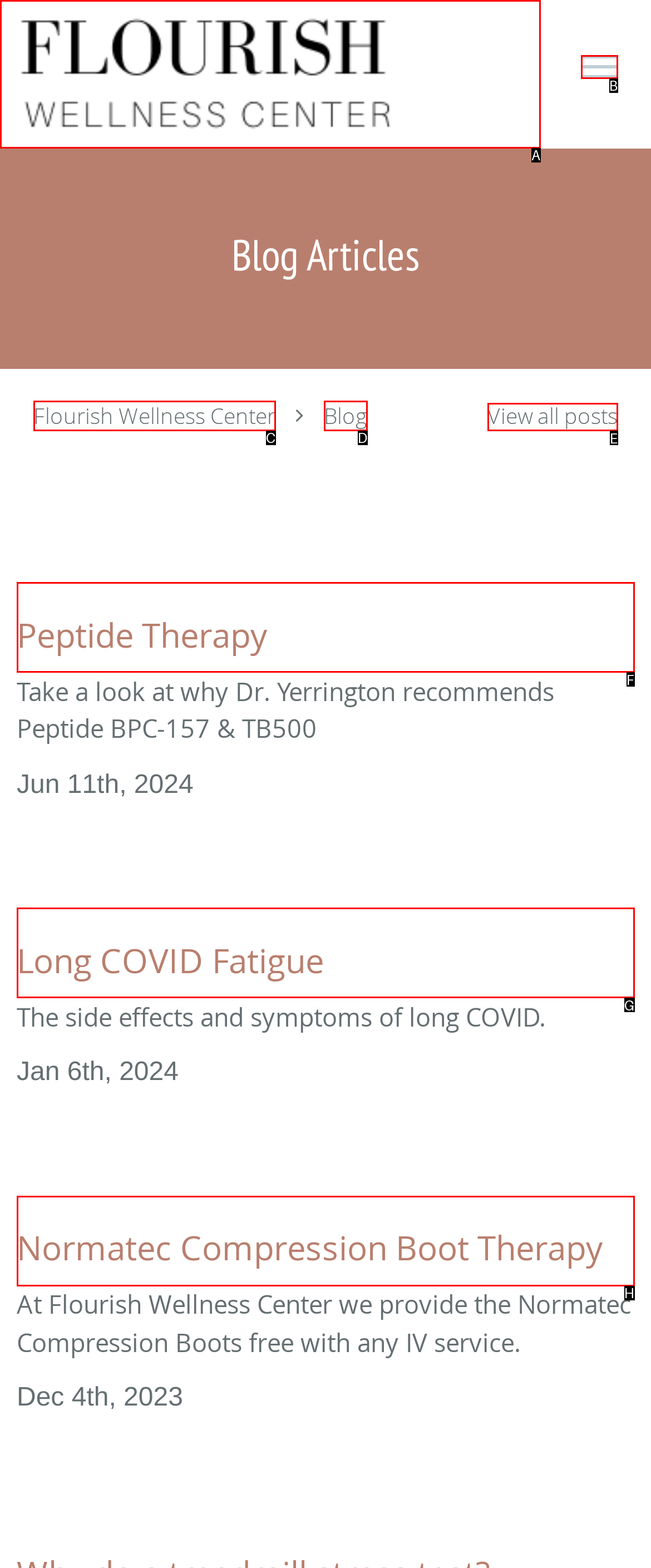Identify the letter of the UI element you need to select to accomplish the task: View all posts.
Respond with the option's letter from the given choices directly.

E